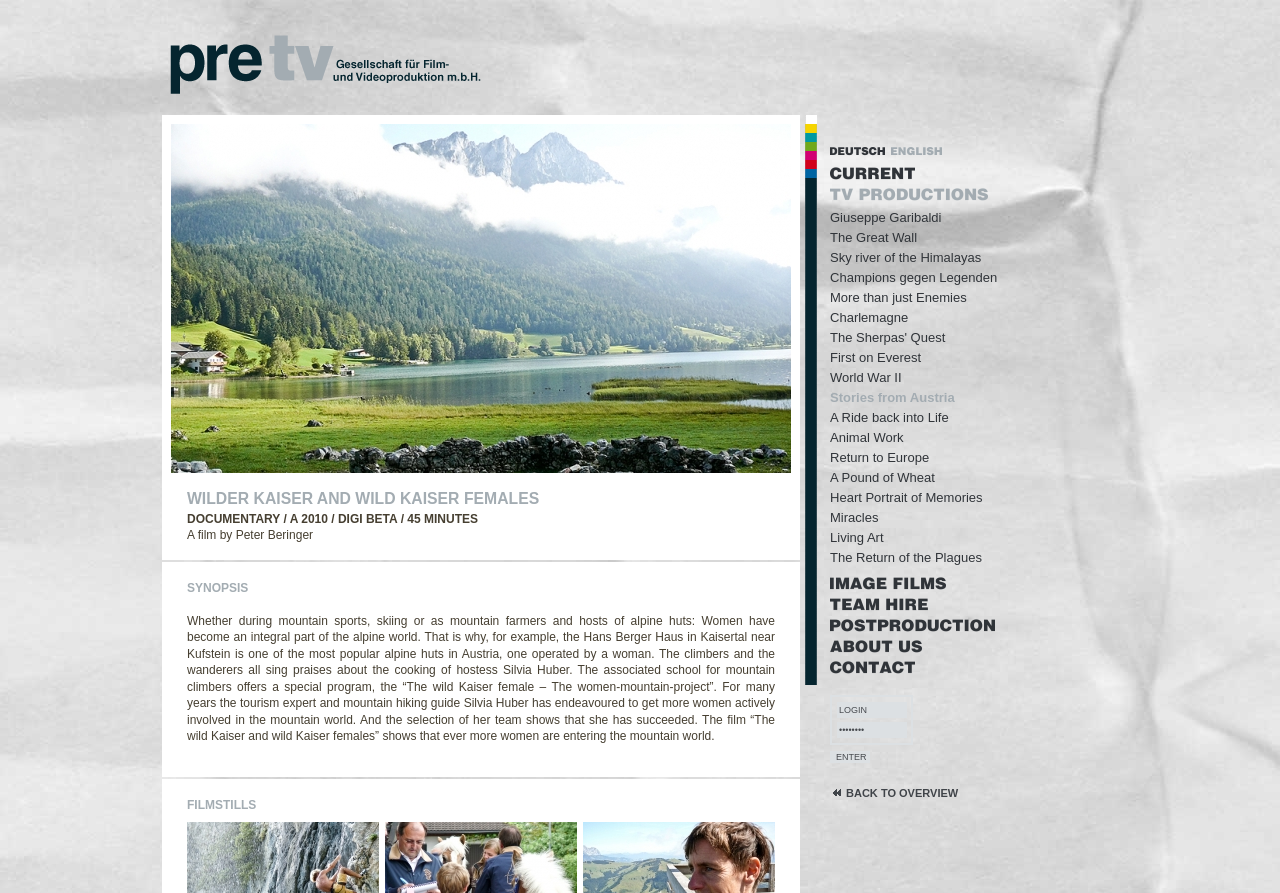Provide a one-word or short-phrase answer to the question:
What is the name of the film director?

Peter Beringer